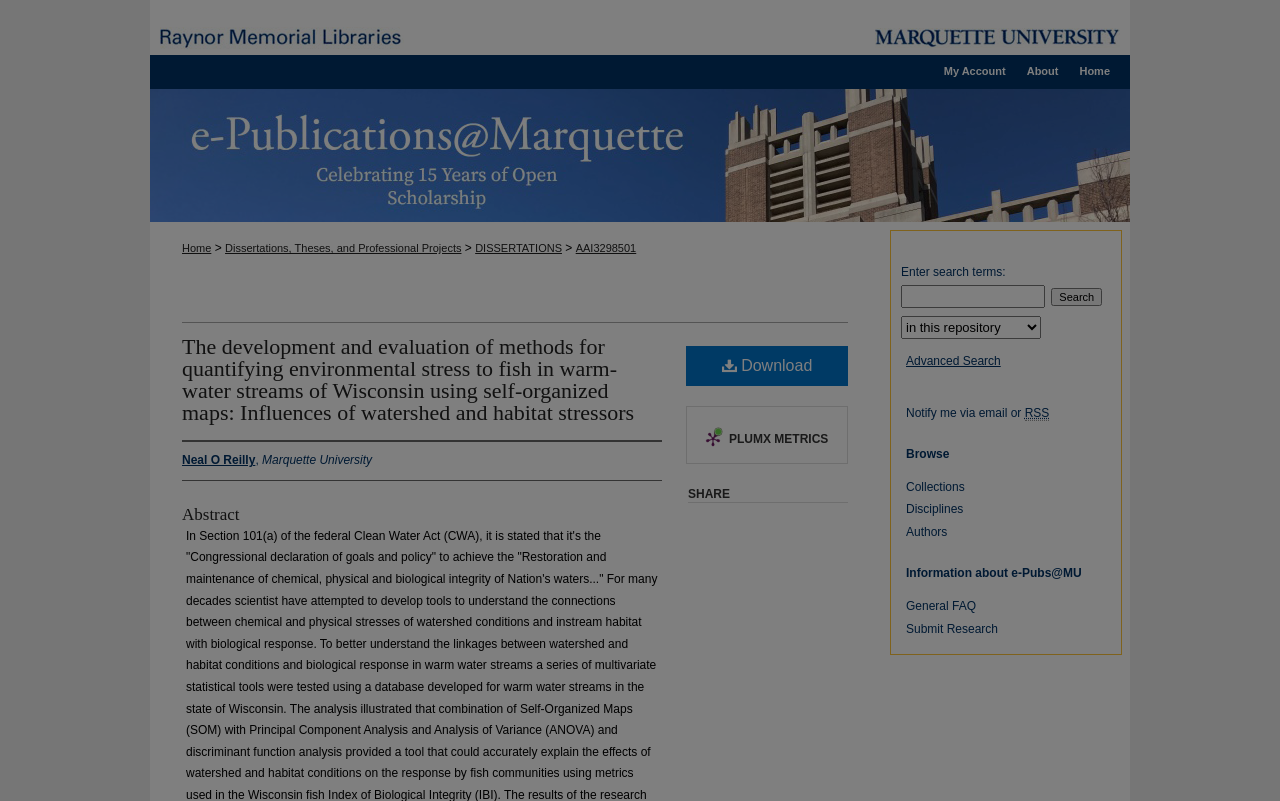What is the title of the dissertation?
Provide an in-depth answer to the question, covering all aspects.

I found the title of the dissertation by looking at the heading element with the text 'The development and evaluation of methods for quantifying environmental stress to fish in warm-water streams of Wisconsin using self-organized maps: Influences of watershed and habitat stressors' which is located at the top of the webpage.